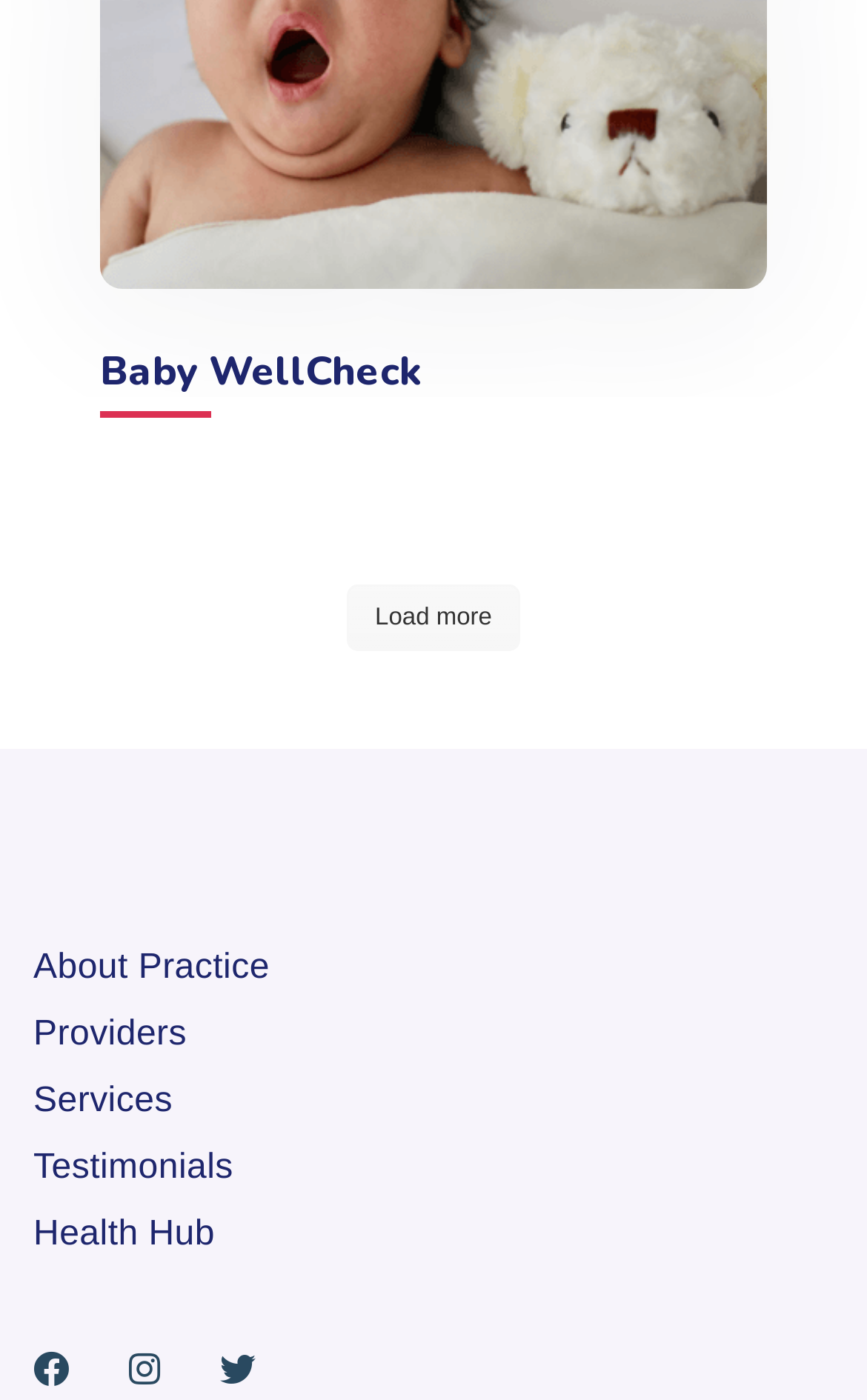Please provide a one-word or phrase answer to the question: 
What is the text of the link at the bottom left of the webpage?

About Practice